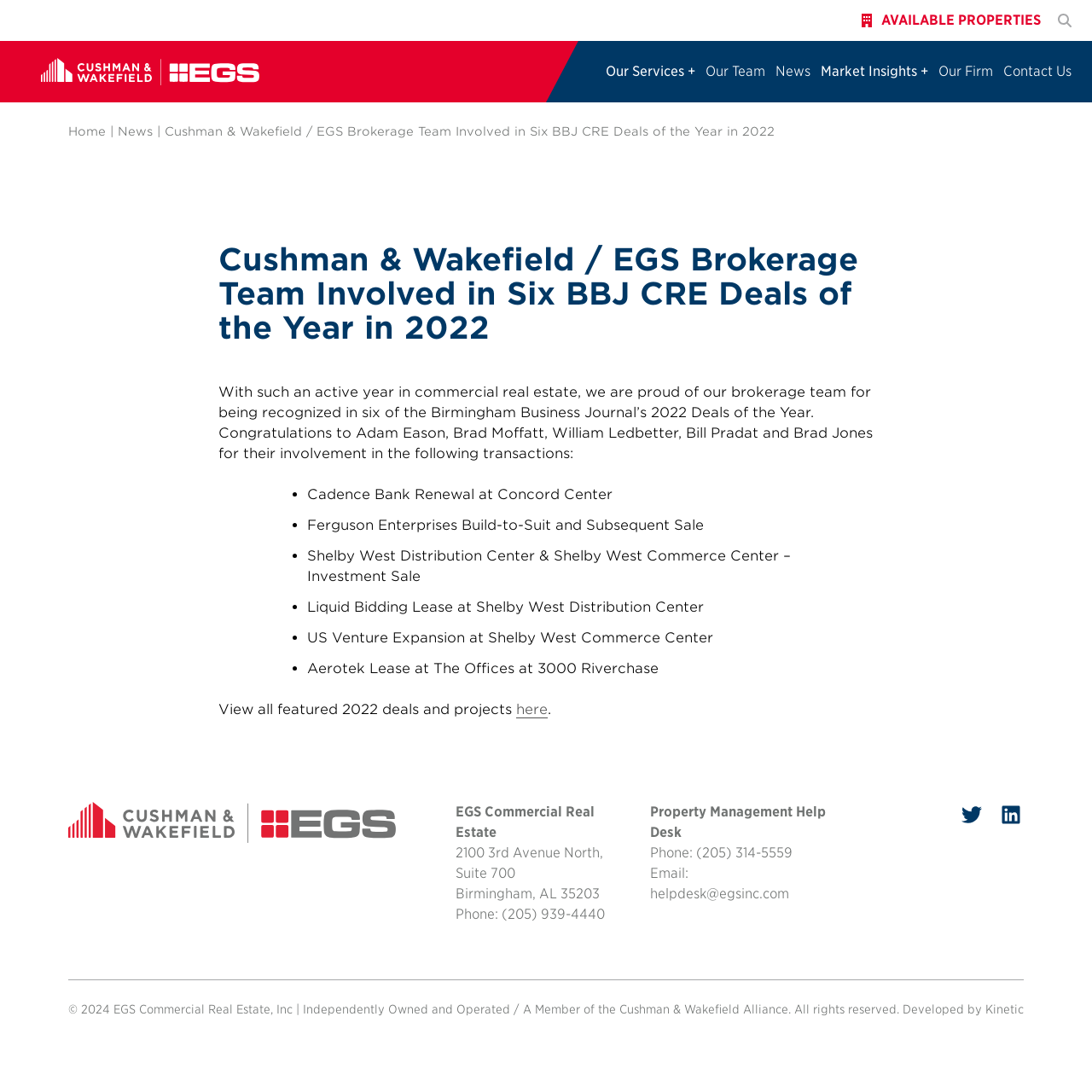Highlight the bounding box coordinates of the element you need to click to perform the following instruction: "Go to Home."

[0.062, 0.114, 0.097, 0.127]